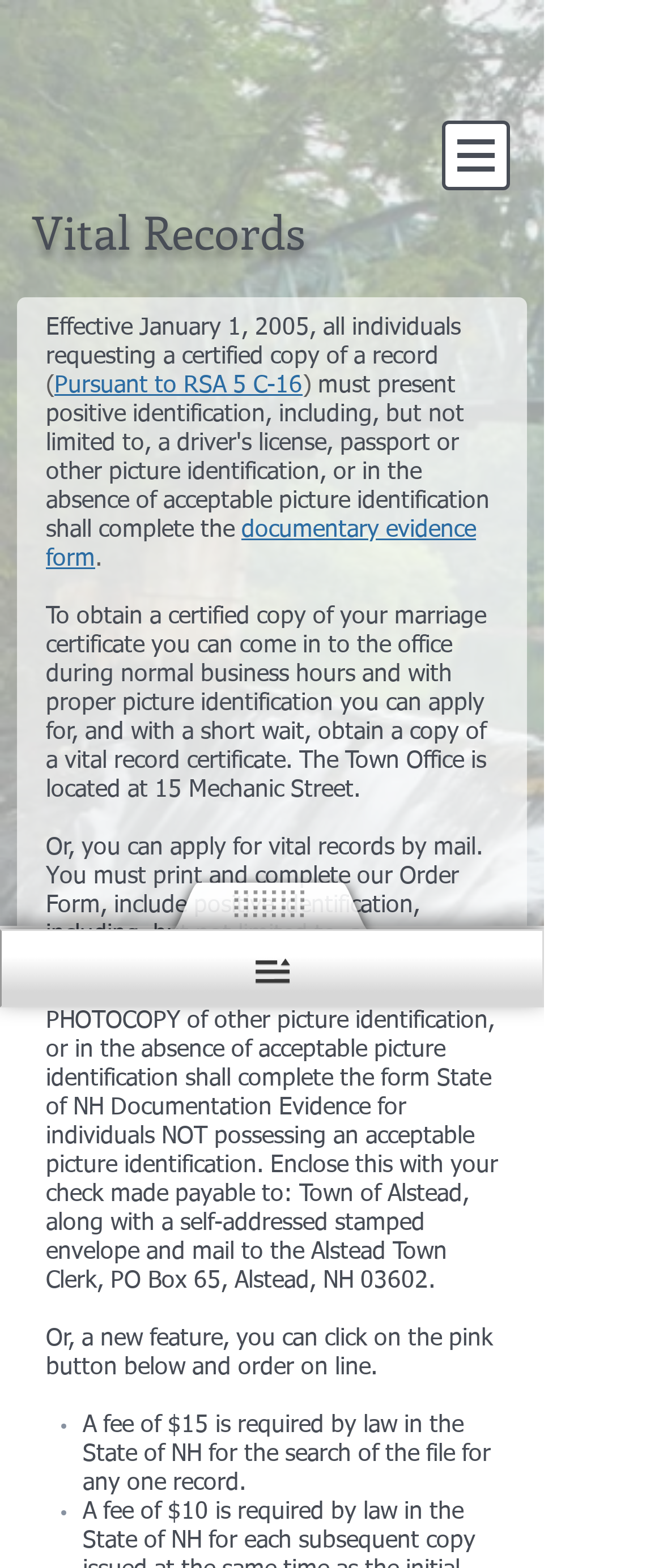Given the element description: "Pursuant to RSA 5 C-16", predict the bounding box coordinates of this UI element. The coordinates must be four float numbers between 0 and 1, given as [left, top, right, bottom].

[0.082, 0.238, 0.456, 0.253]